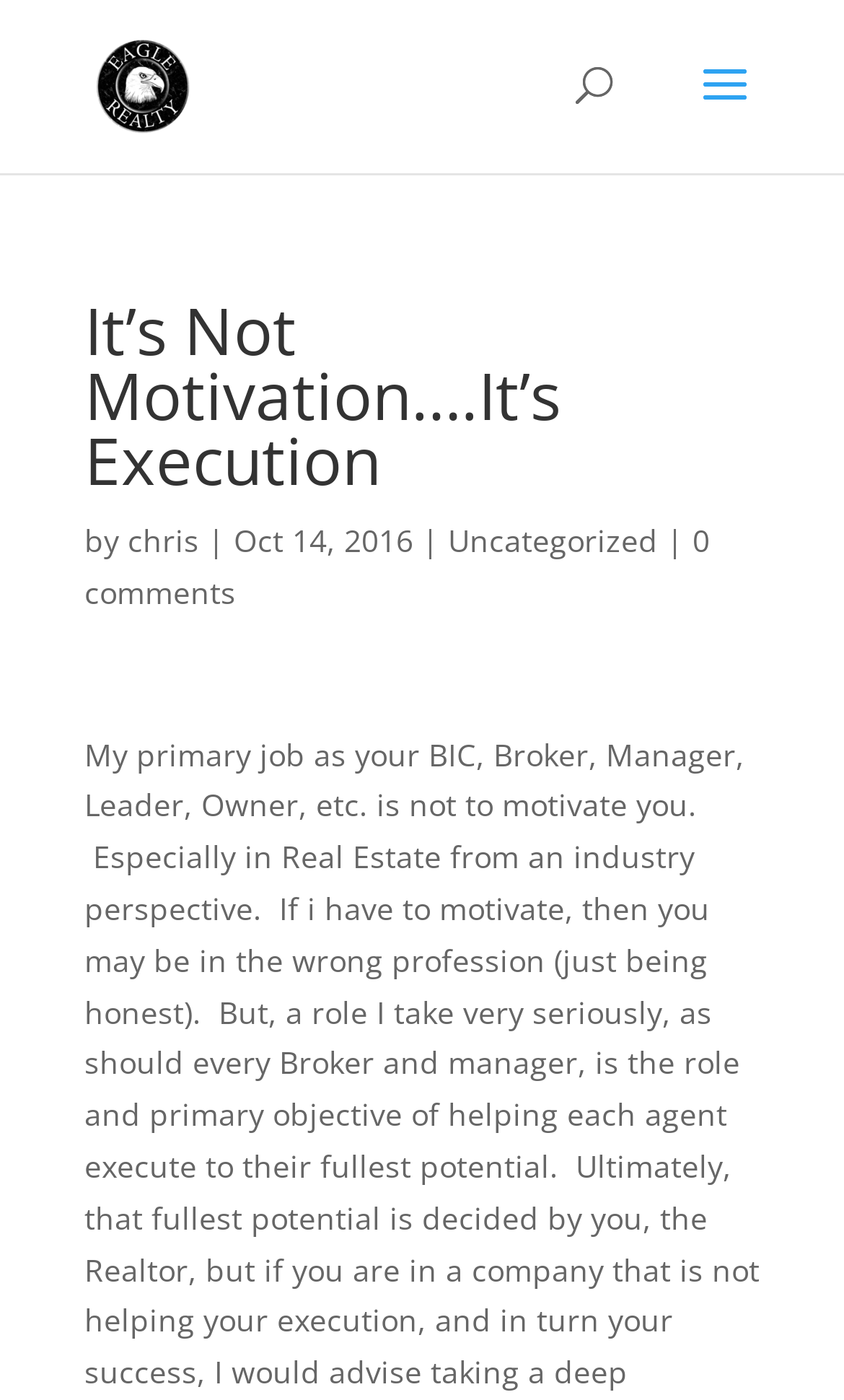Extract the main heading from the webpage content.

It’s Not Motivation….It’s Execution